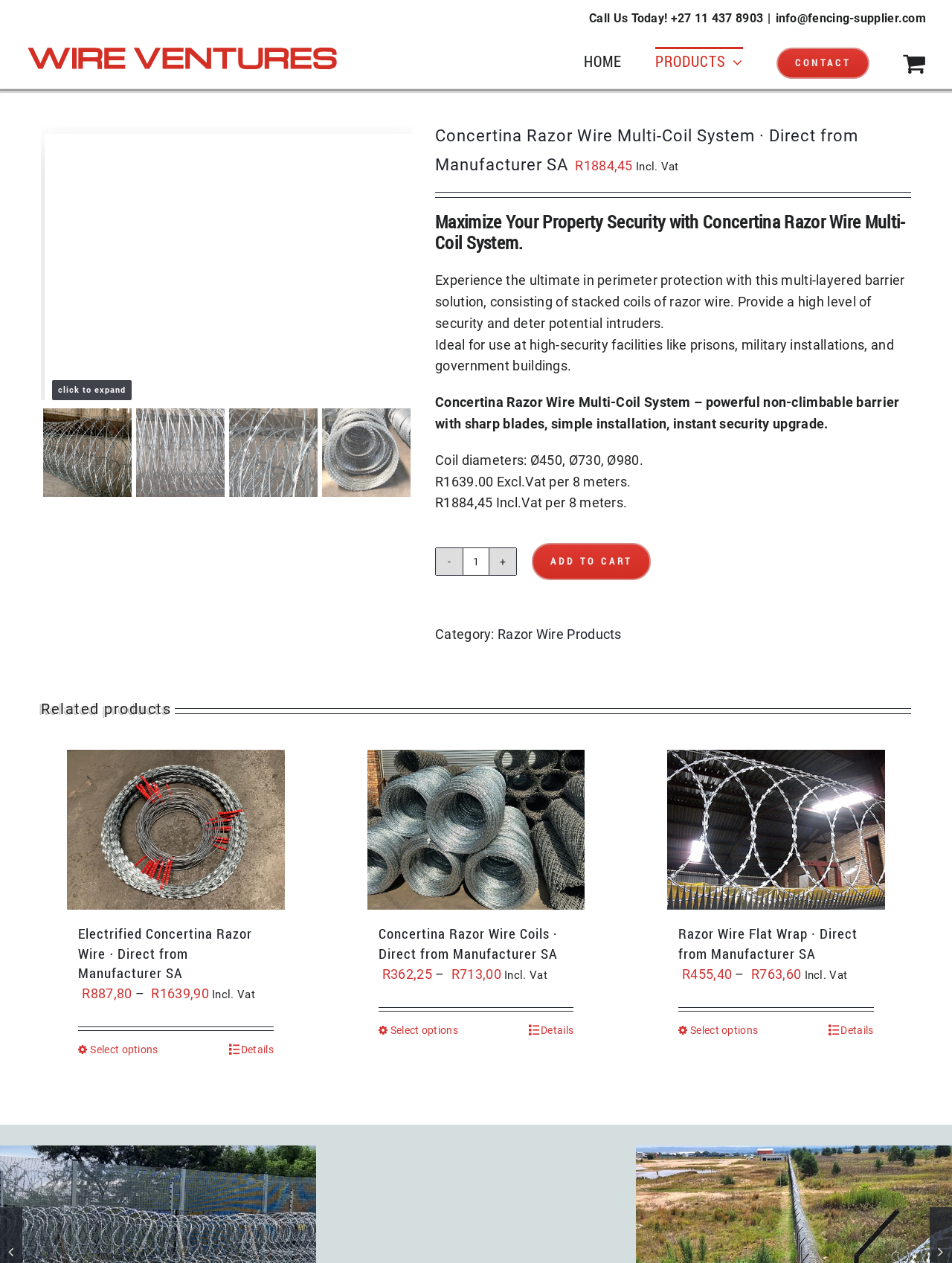Can you specify the bounding box coordinates for the region that should be clicked to fulfill this instruction: "Add the 'Concertina Razor Wire Multi-Coil System' to cart".

[0.559, 0.43, 0.684, 0.459]